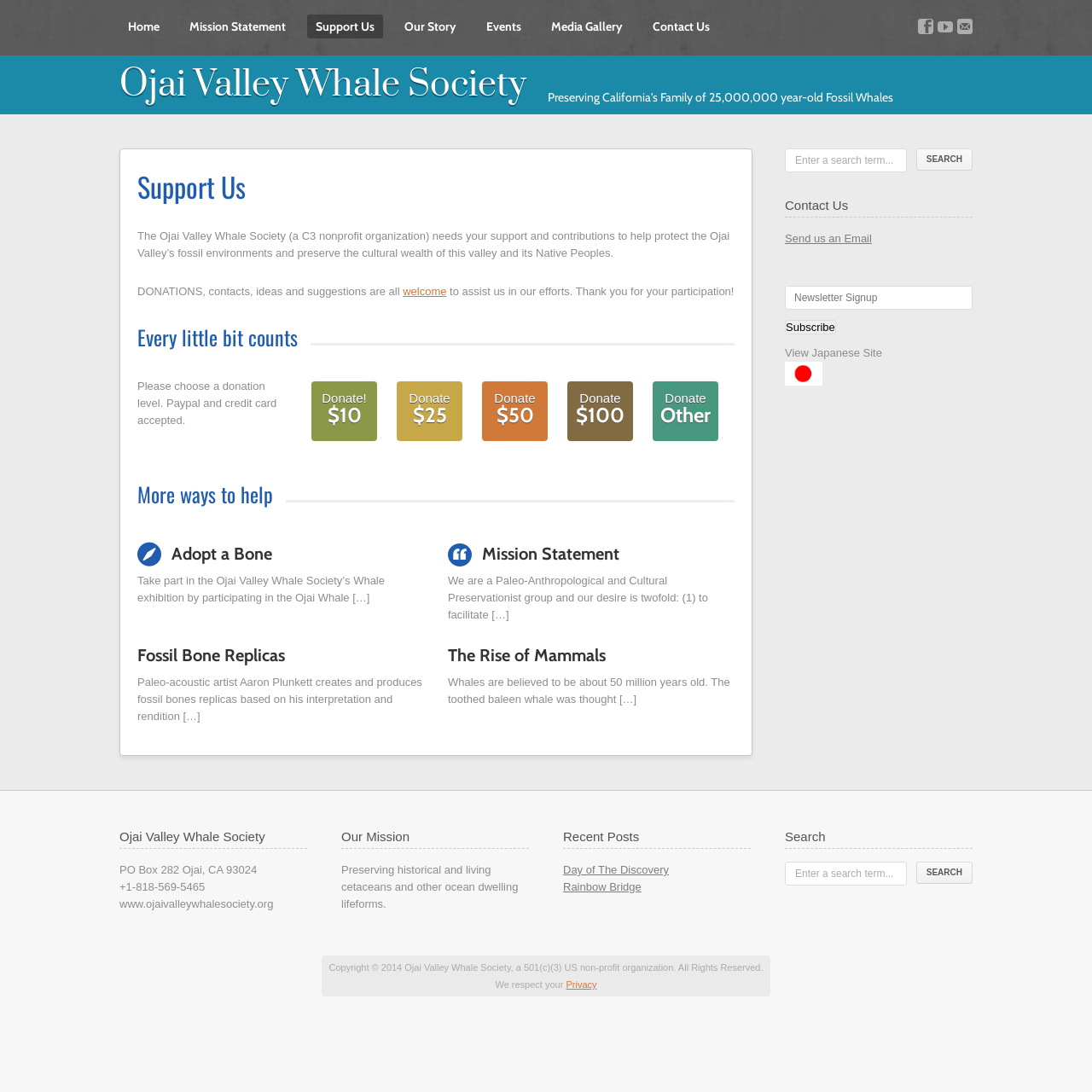Please identify the bounding box coordinates of the element that needs to be clicked to execute the following command: "Read the mission statement". Provide the bounding box using four float numbers between 0 and 1, formatted as [left, top, right, bottom].

[0.441, 0.498, 0.567, 0.516]